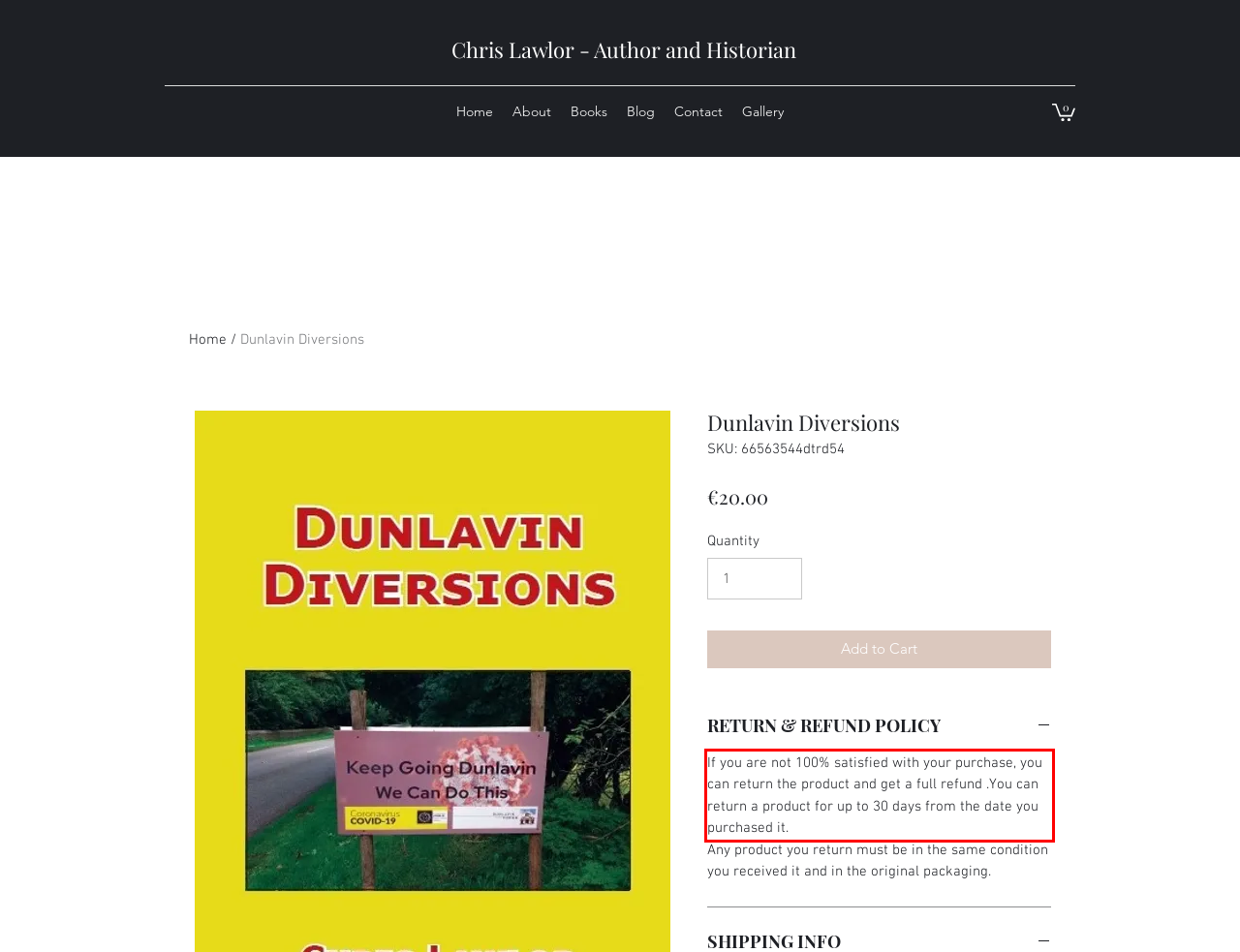Please examine the screenshot of the webpage and read the text present within the red rectangle bounding box.

If you are not 100% satisfied with your purchase, you can return the product and get a full refund .You can return a product for up to 30 days from the date you purchased it.